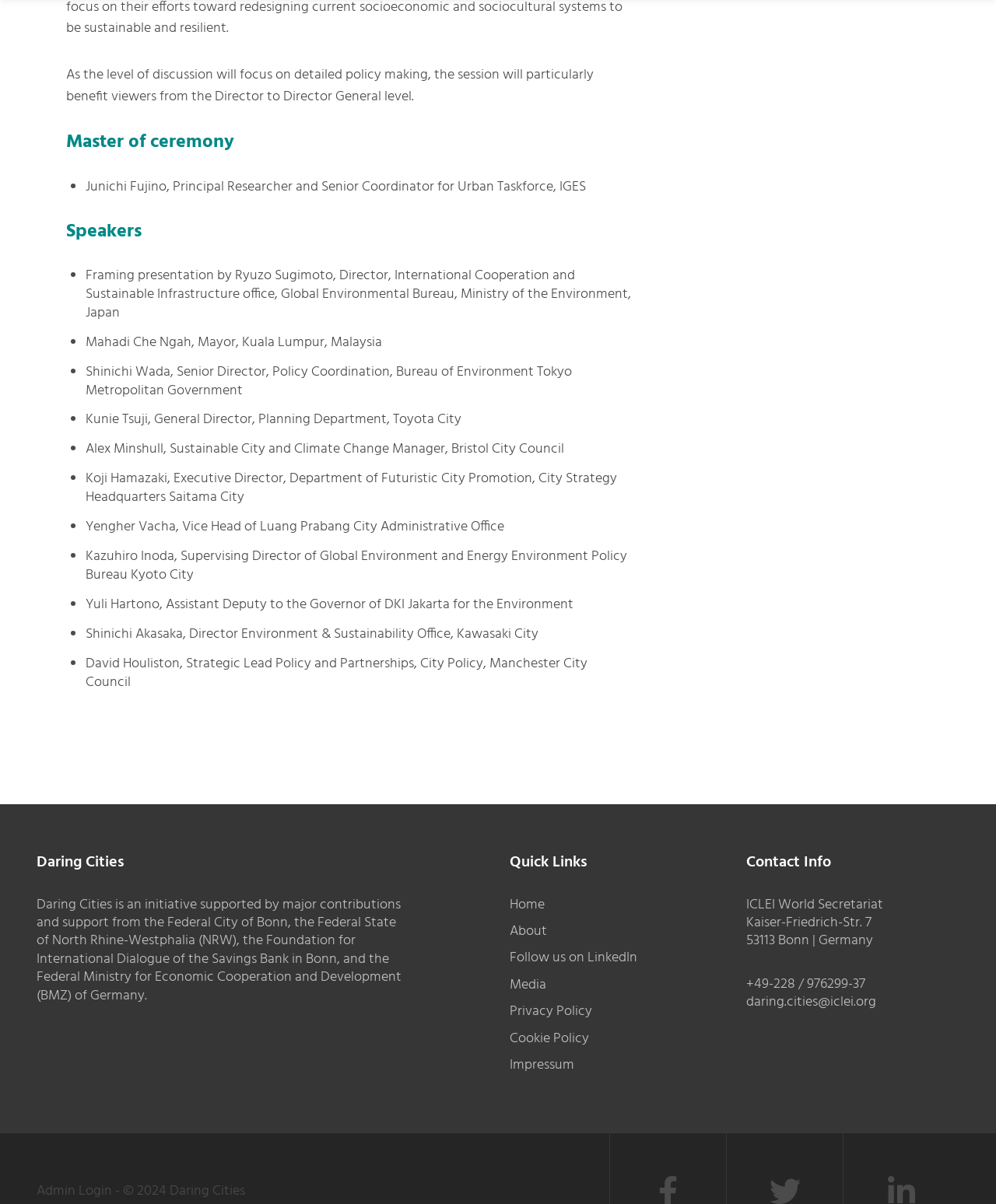Find the bounding box coordinates for the element described here: "Follow us on LinkedIn".

[0.512, 0.786, 0.64, 0.805]